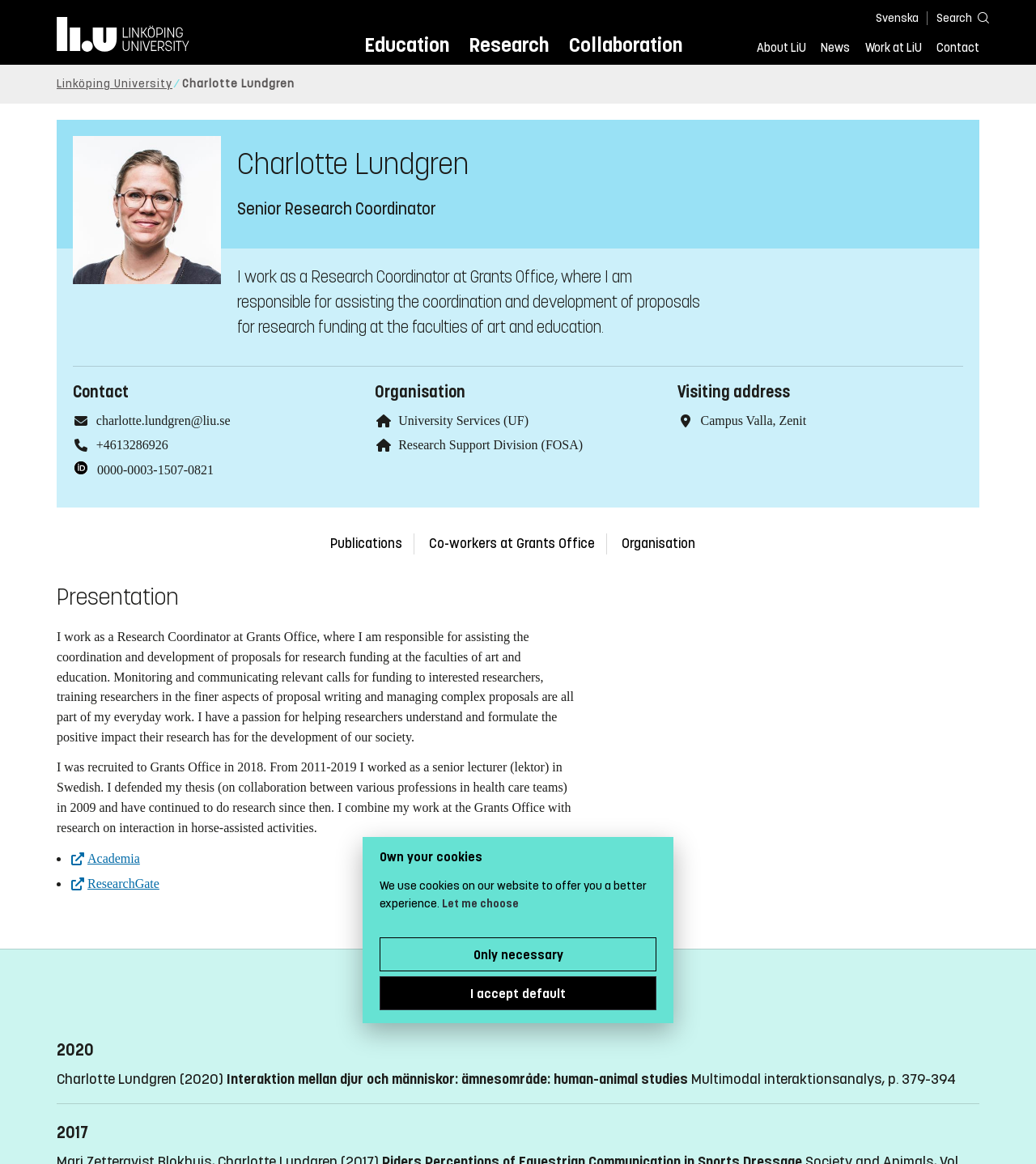What is the title of the publication listed under the year 2020?
Please provide a detailed answer to the question.

I found this answer by looking at the link element with the text 'Interaktion mellan djur och människor' which is located in the 'Publications' section of the page under the year 2020.